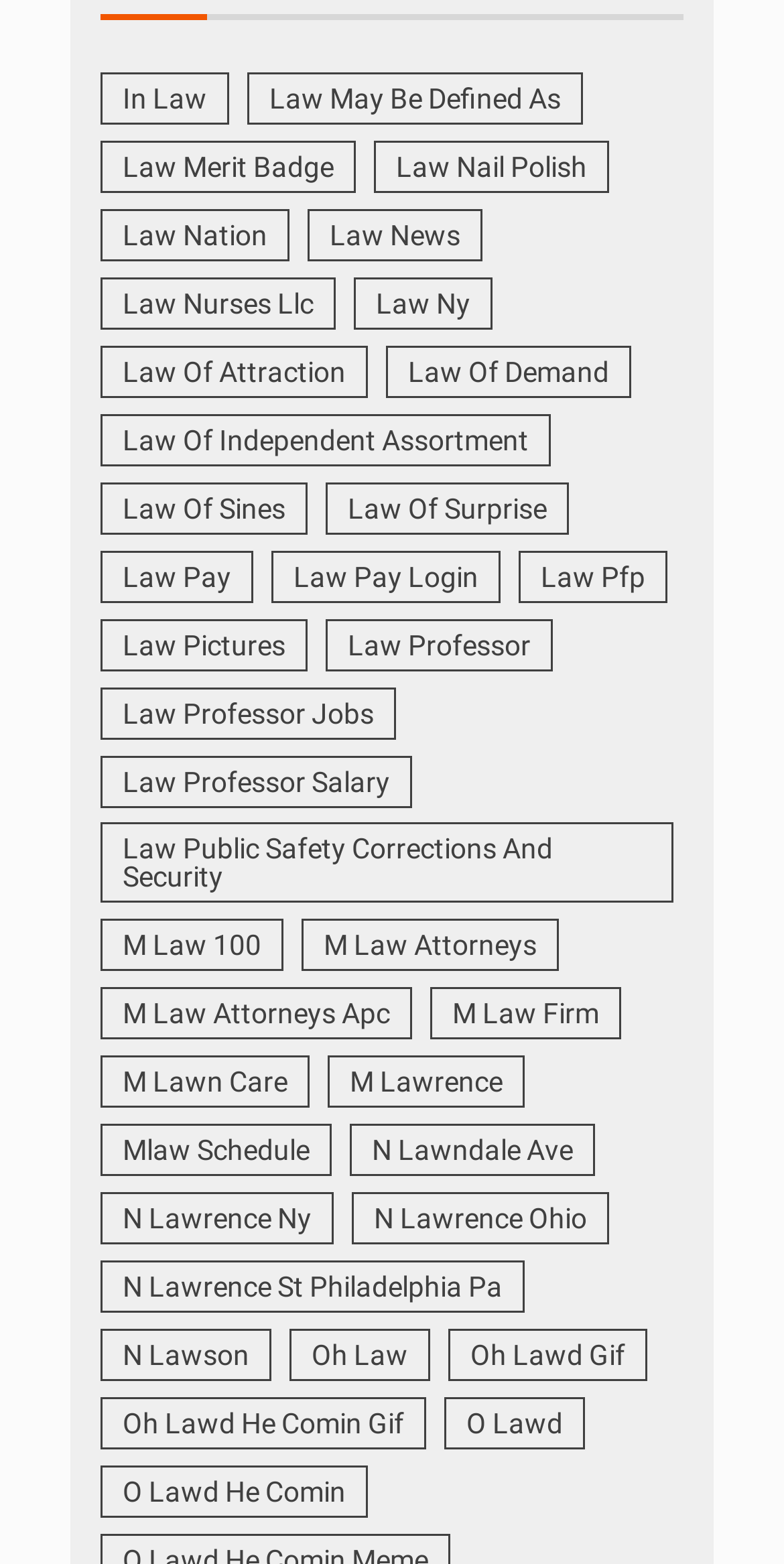Identify and provide the bounding box coordinates of the UI element described: "Law Of Demand". The coordinates should be formatted as [left, top, right, bottom], with each number being a float between 0 and 1.

[0.492, 0.221, 0.805, 0.254]